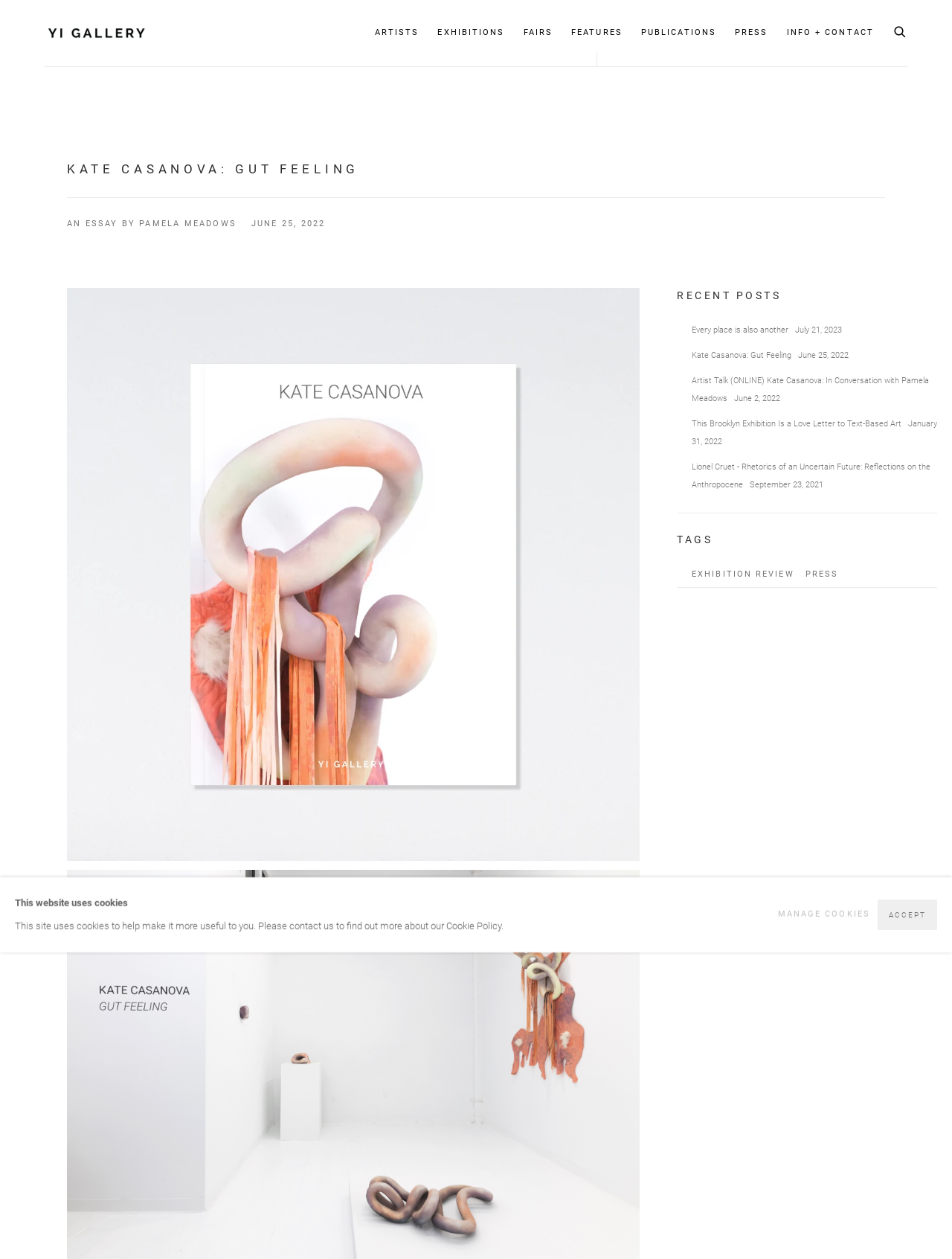Show the bounding box coordinates of the element that should be clicked to complete the task: "view Kate Casanova: Gut Feeling".

[0.07, 0.229, 0.672, 0.691]